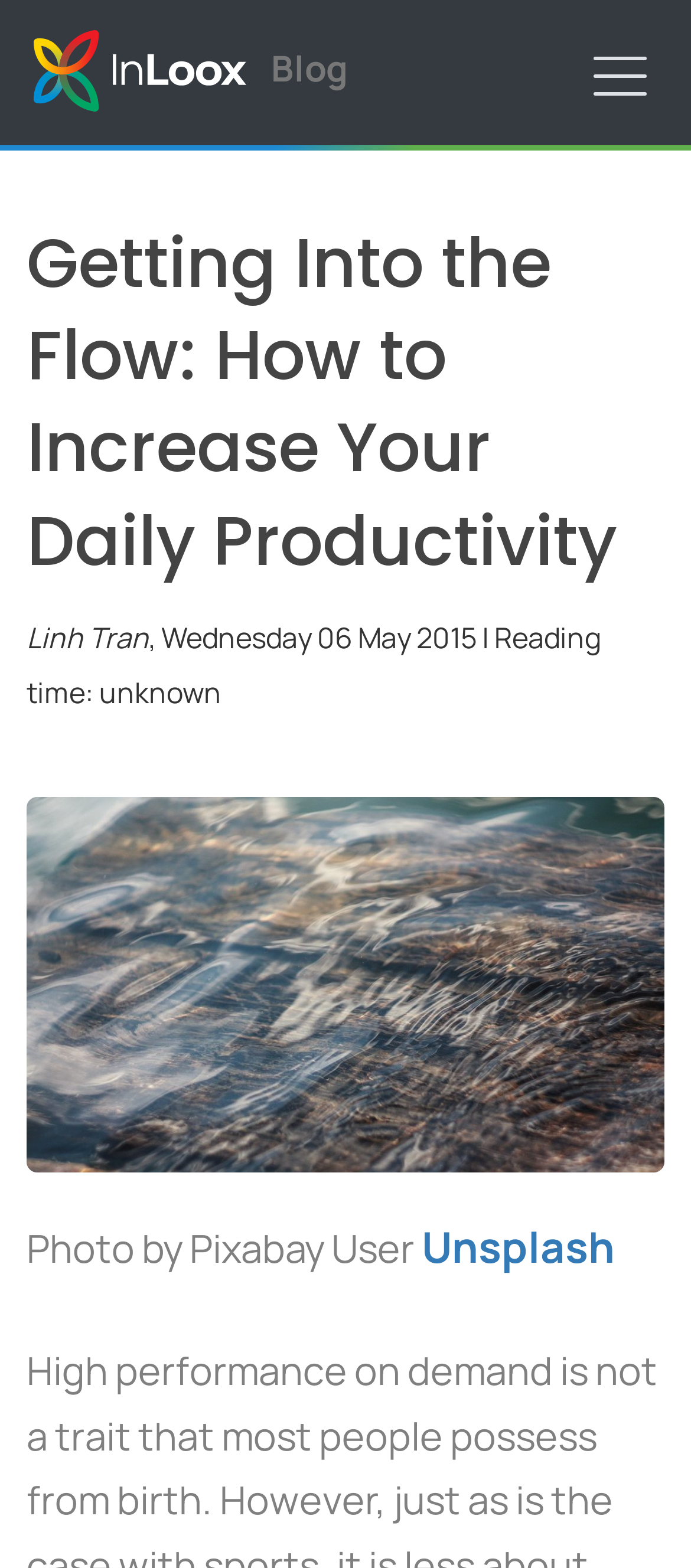Describe the webpage in detail, including text, images, and layout.

The webpage is about increasing daily productivity, with a focus on getting into a flow state. At the top left, there is a link to the "InLoox Blog" and a generic element displaying the "InLoox" logo. On the top right, there is a link to "Navigation". 

Below the navigation link, the main content begins with a heading that reads "Getting Into the Flow: How to Increase Your Daily Productivity". This heading spans across the entire width of the page. 

Underneath the heading, there is a section with the author's name, "Linh Tran", and the publication date, "Wednesday 06 May 2015 | Reading time: unknown". This section is positioned at the top left of the main content area.

A large image takes up most of the main content area, with a caption "Getting into the flow and increase your daily productivity". The image is centered and takes up about two-thirds of the page's height.

At the bottom left of the image, there is a credit text "Photo by Pixabay User", and a link to "Unsplash" is placed to the right of the credit text.